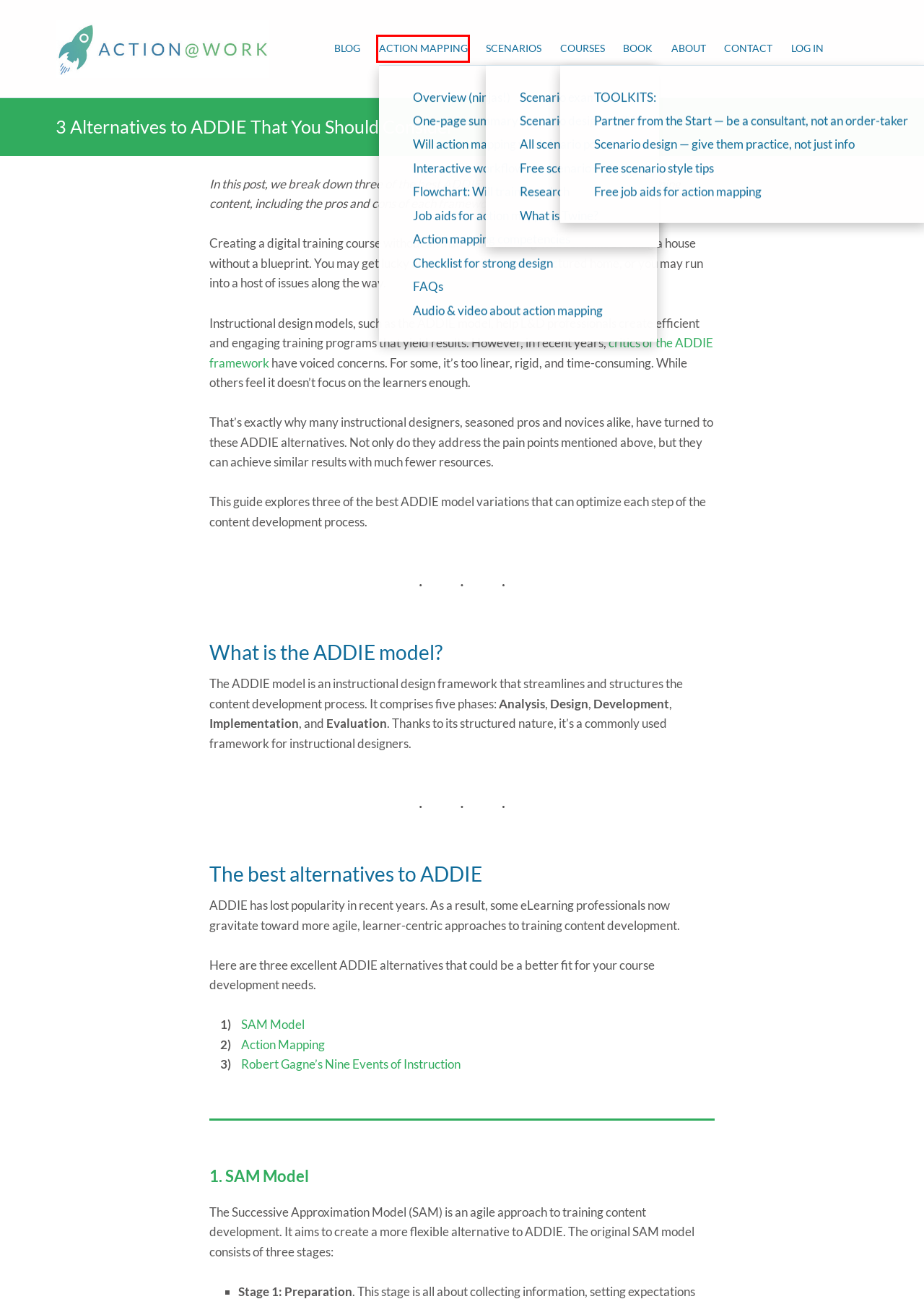You have received a screenshot of a webpage with a red bounding box indicating a UI element. Please determine the most fitting webpage description that matches the new webpage after clicking on the indicated element. The choices are:
A. Training design - Cathy Moore
B. Train-the-trainer Courses - Start Learning Today - Cathy Moore
C. Scenario-based training examples and tips - Cathy Moore
D. About Cathy Moore - Training design - Cathy Moore
E. Action mapping headquarters - Training design - Cathy Moore
F. Map It: The action mapping book - Training design - Cathy Moore
G. Praise & Criticism: ADDIE Model
H. Contact - Training design - Cathy Moore

E